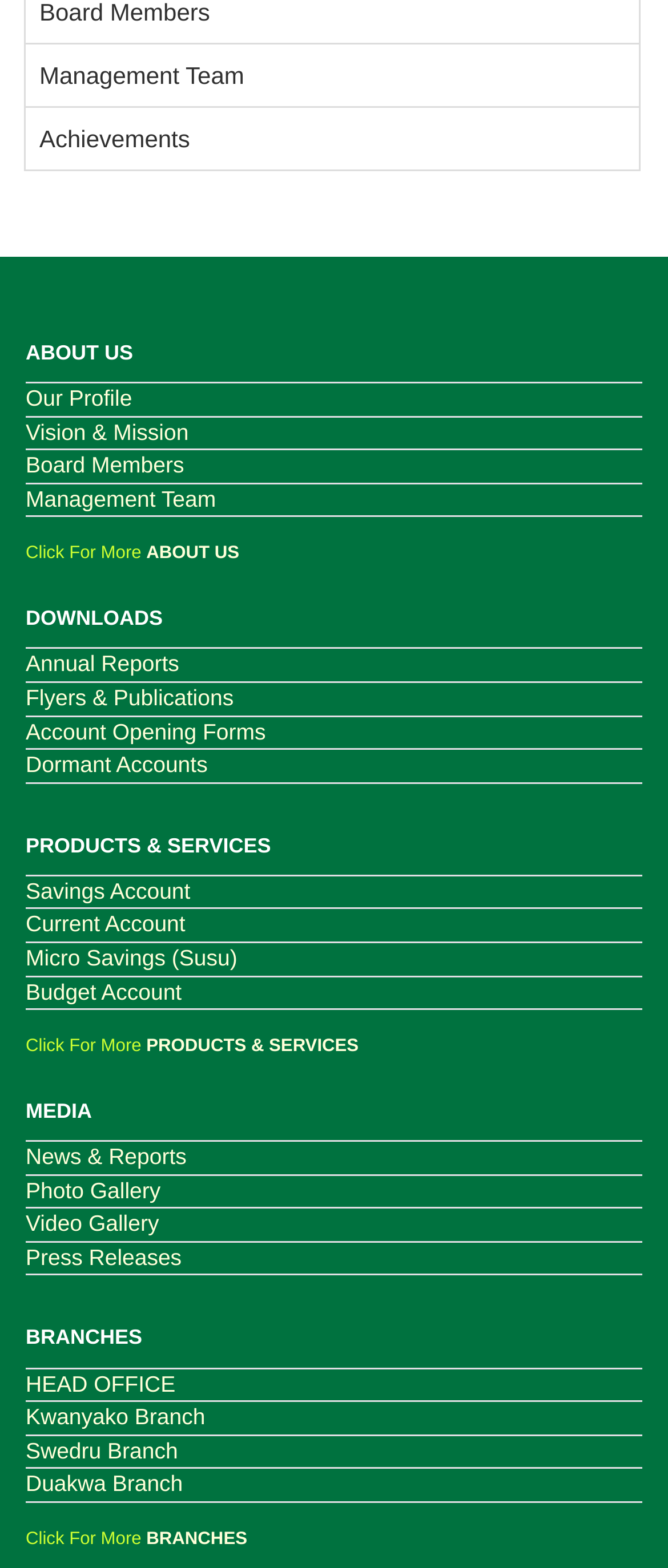Please specify the bounding box coordinates of the clickable section necessary to execute the following command: "Download Annual Reports".

[0.038, 0.415, 0.268, 0.432]